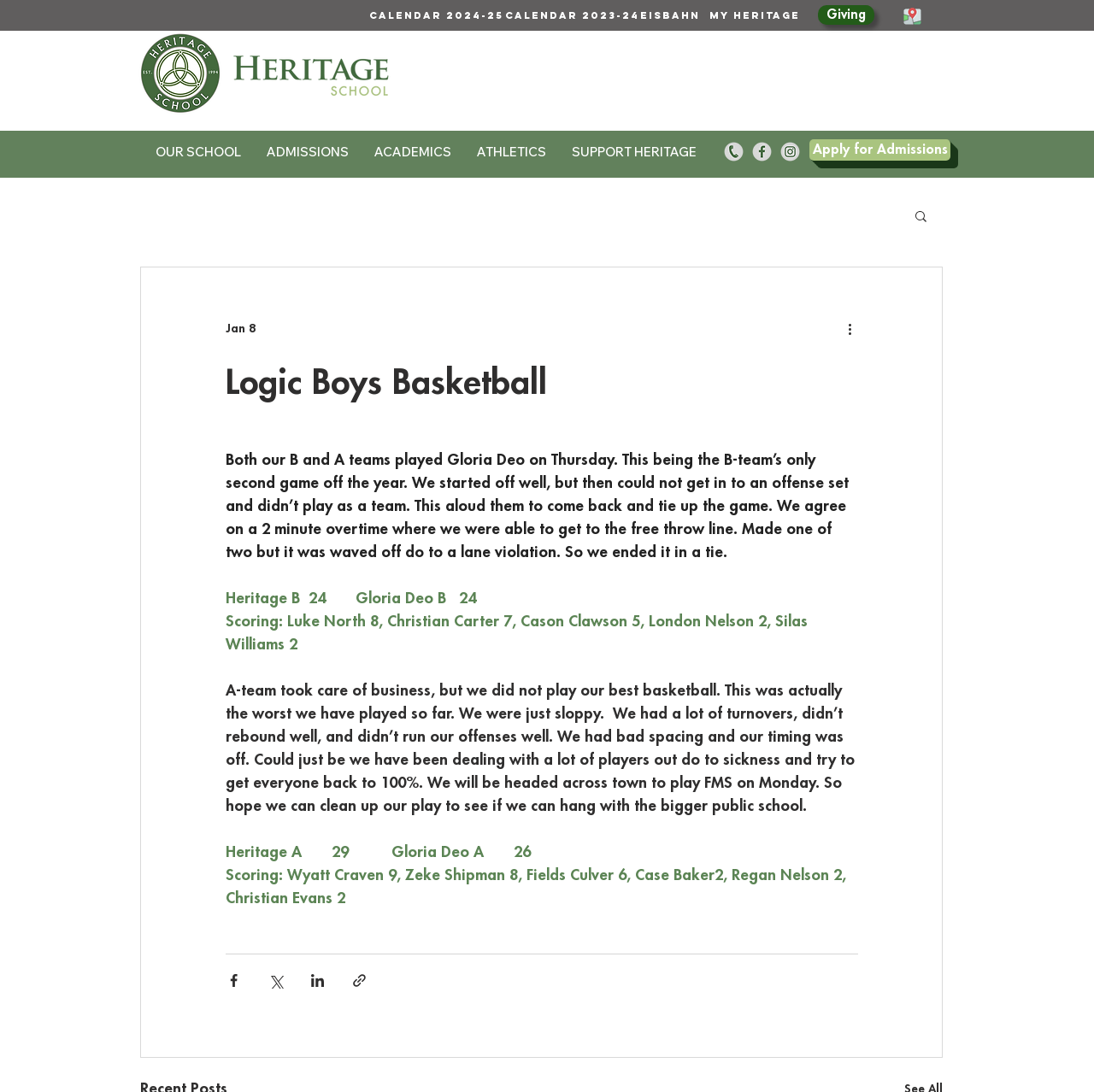Can you look at the image and give a comprehensive answer to the question:
How many teams played in the game?

Based on the article content, it is mentioned that both the B and A teams played Gloria Deo on Thursday, indicating that there were two teams that played in the game.